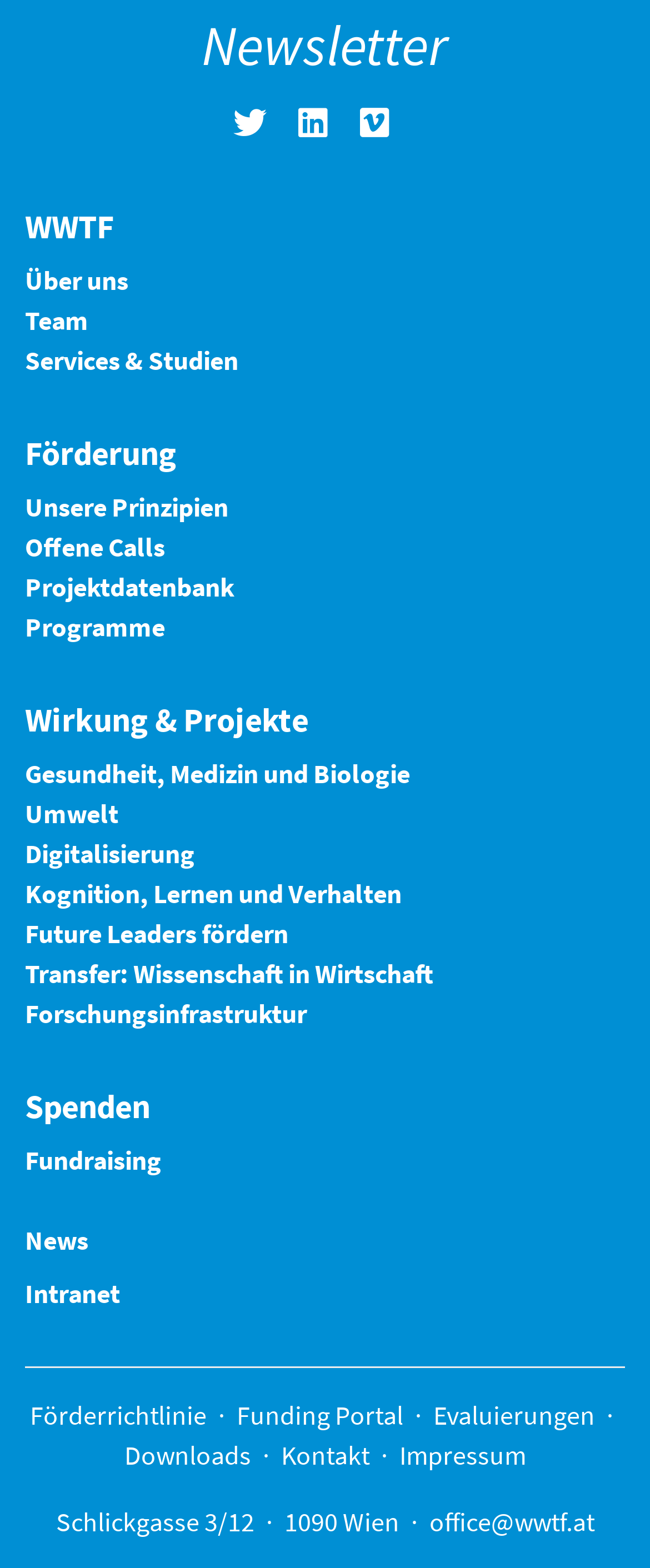Bounding box coordinates are given in the format (top-left x, top-left y, bottom-right x, bottom-right y). All values should be floating point numbers between 0 and 1. Provide the bounding box coordinate for the UI element described as: Über uns

[0.038, 0.168, 0.197, 0.189]